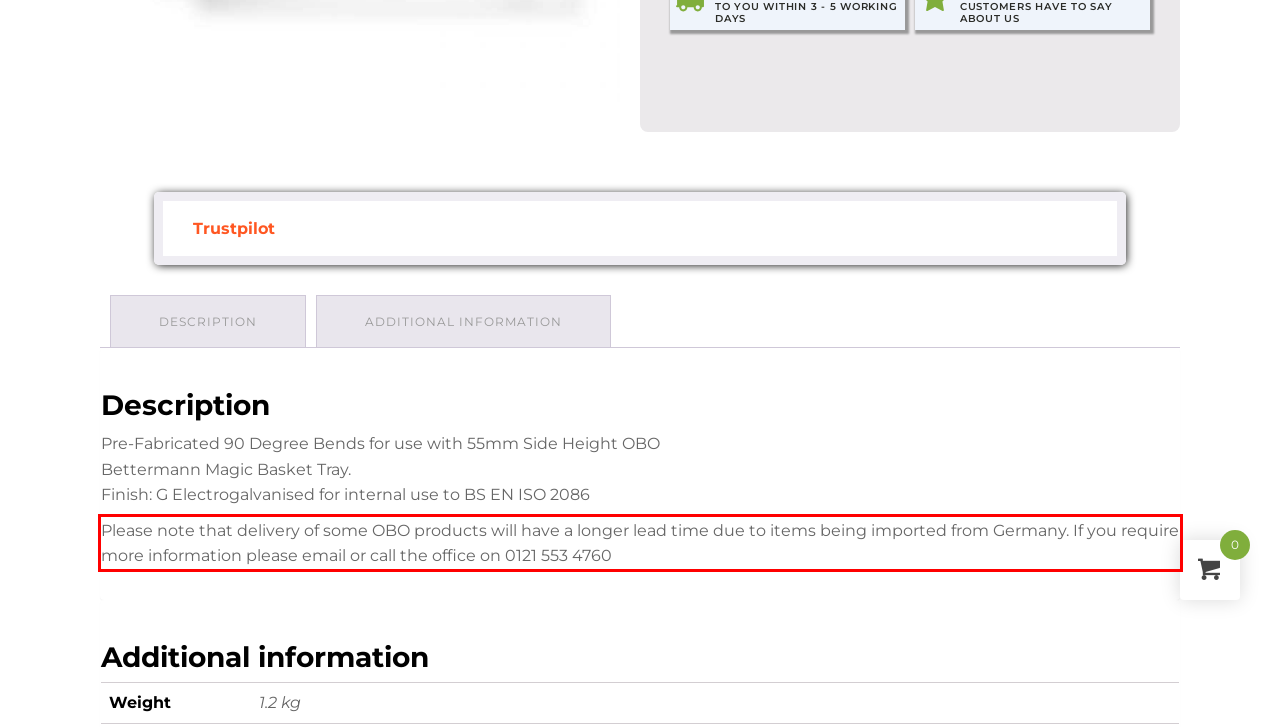You have a screenshot of a webpage where a UI element is enclosed in a red rectangle. Perform OCR to capture the text inside this red rectangle.

Please note that delivery of some OBO products will have a longer lead time due to items being imported from Germany. If you require more information please email or call the office on 0121 553 4760